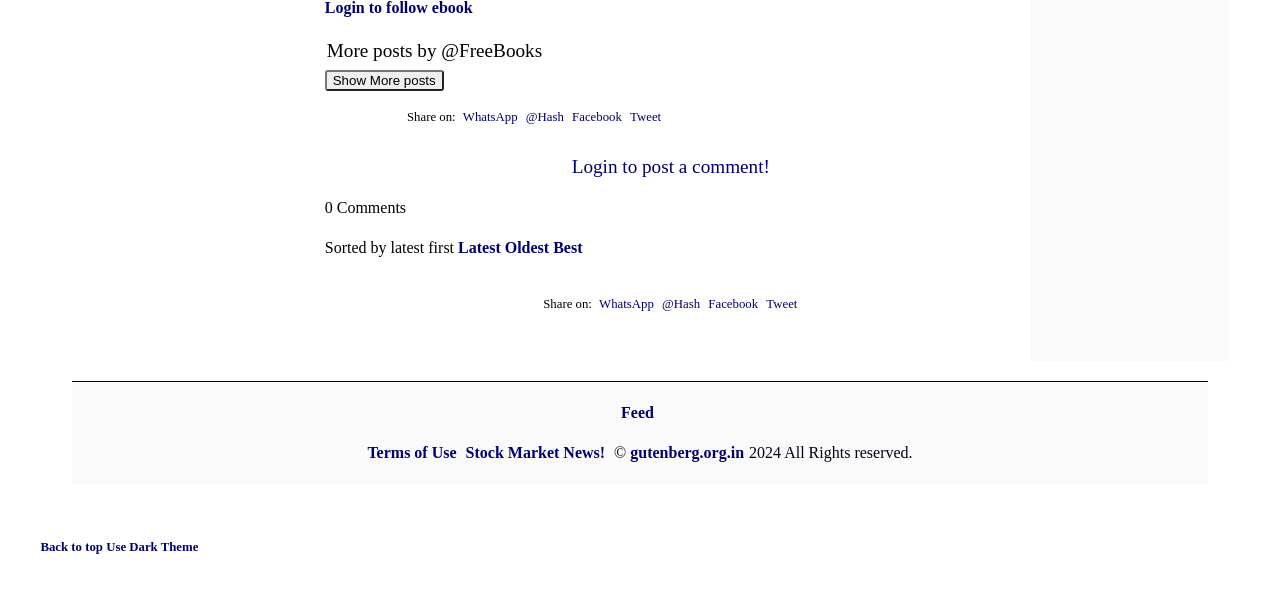Please identify the bounding box coordinates of the region to click in order to complete the given instruction: "Share on WhatsApp". The coordinates should be four float numbers between 0 and 1, i.e., [left, top, right, bottom].

[0.362, 0.185, 0.404, 0.208]